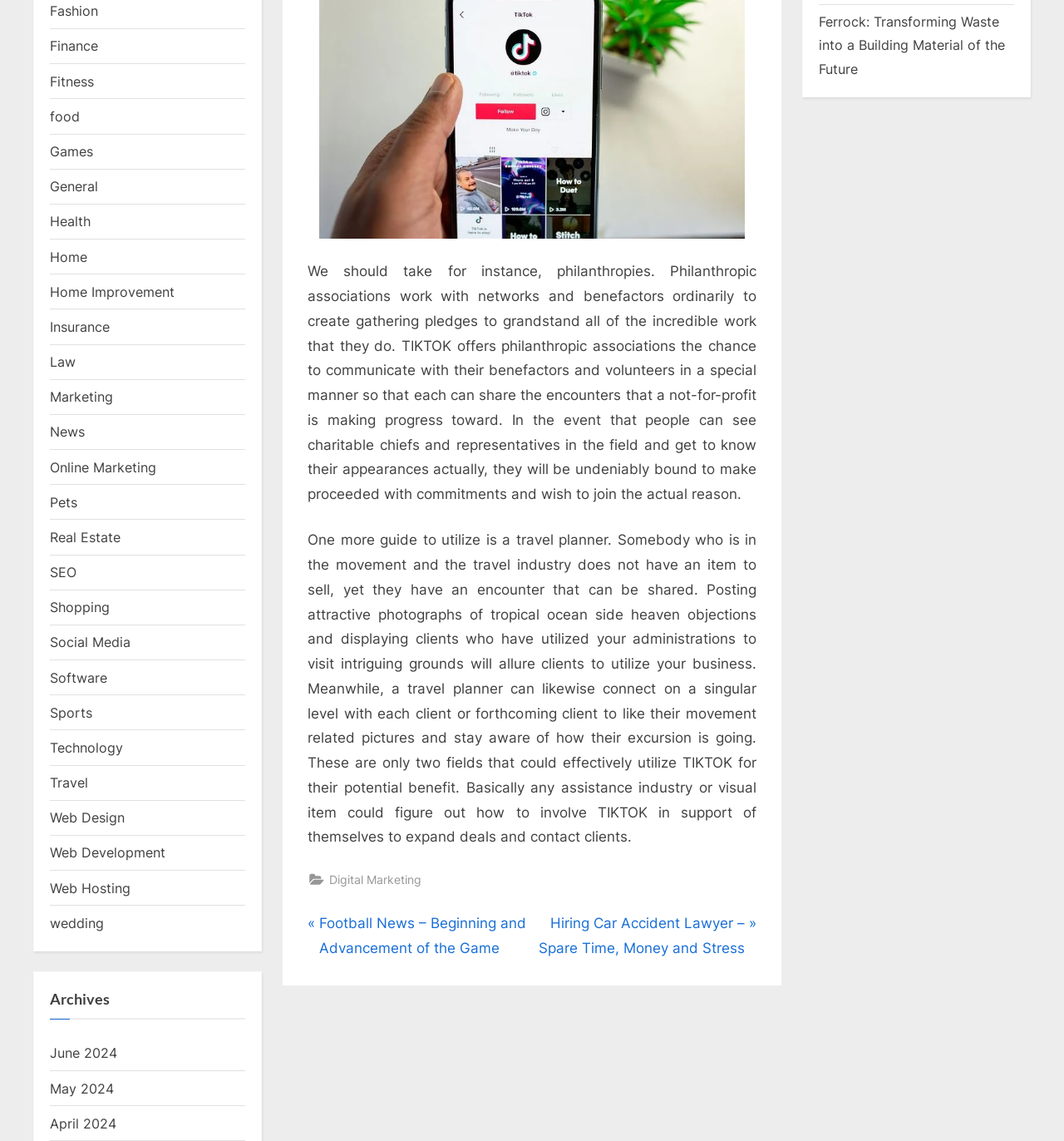Please provide a one-word or phrase answer to the question: 
What is the title of the previous post?

Football News – Beginning and Advancement of the Game